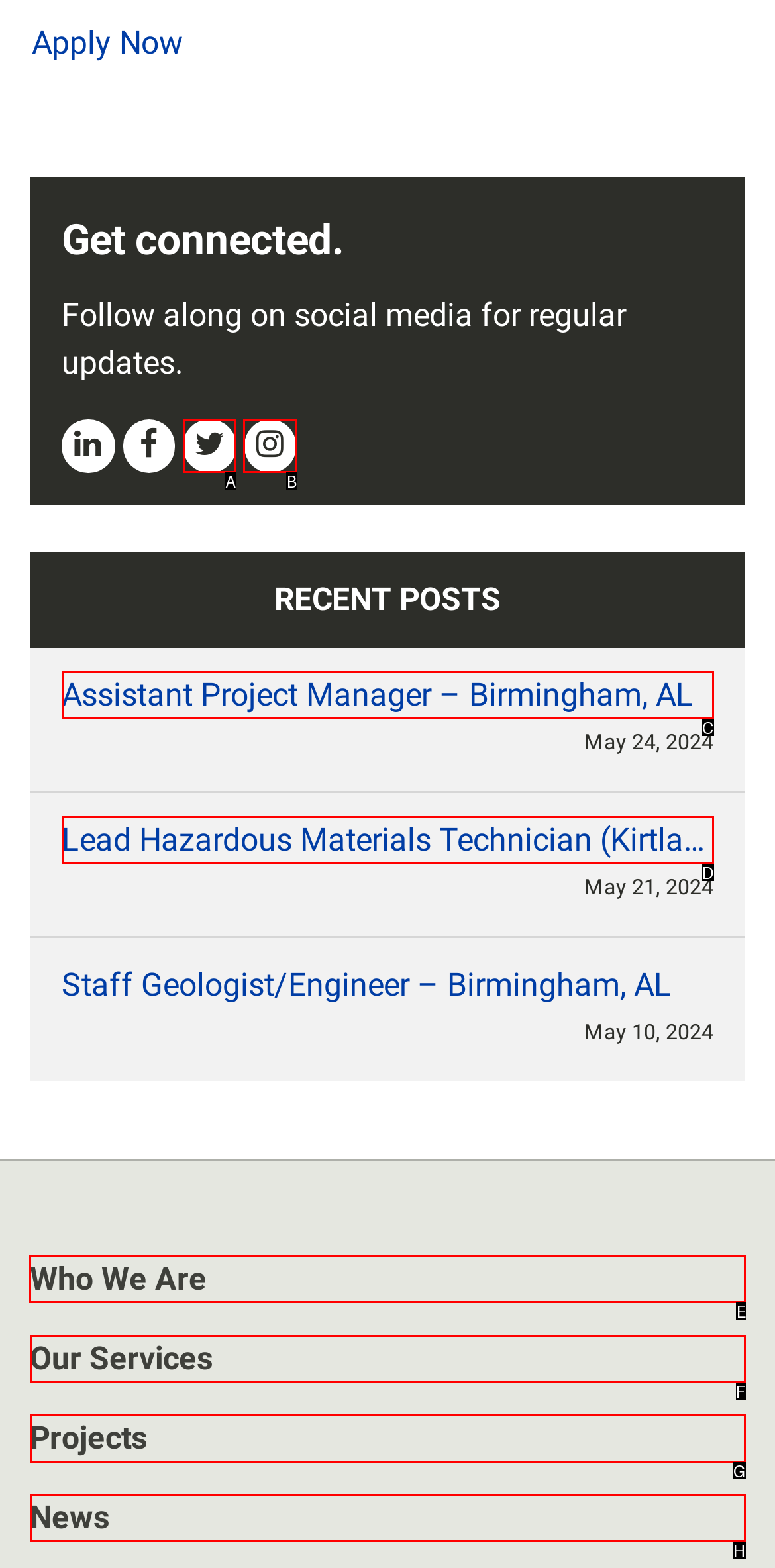Which UI element should be clicked to perform the following task: Learn more about Who We Are? Answer with the corresponding letter from the choices.

E